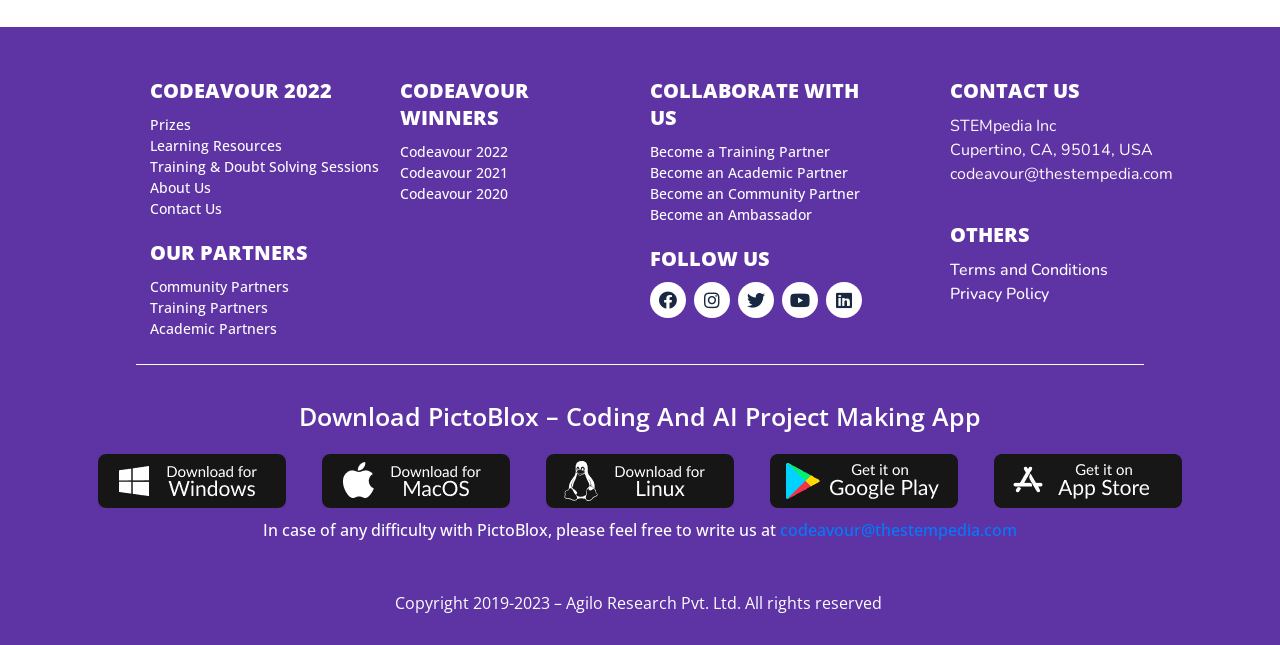Determine the bounding box for the UI element as described: "codeavour@thestempedia.com". The coordinates should be represented as four float numbers between 0 and 1, formatted as [left, top, right, bottom].

[0.609, 0.805, 0.795, 0.839]